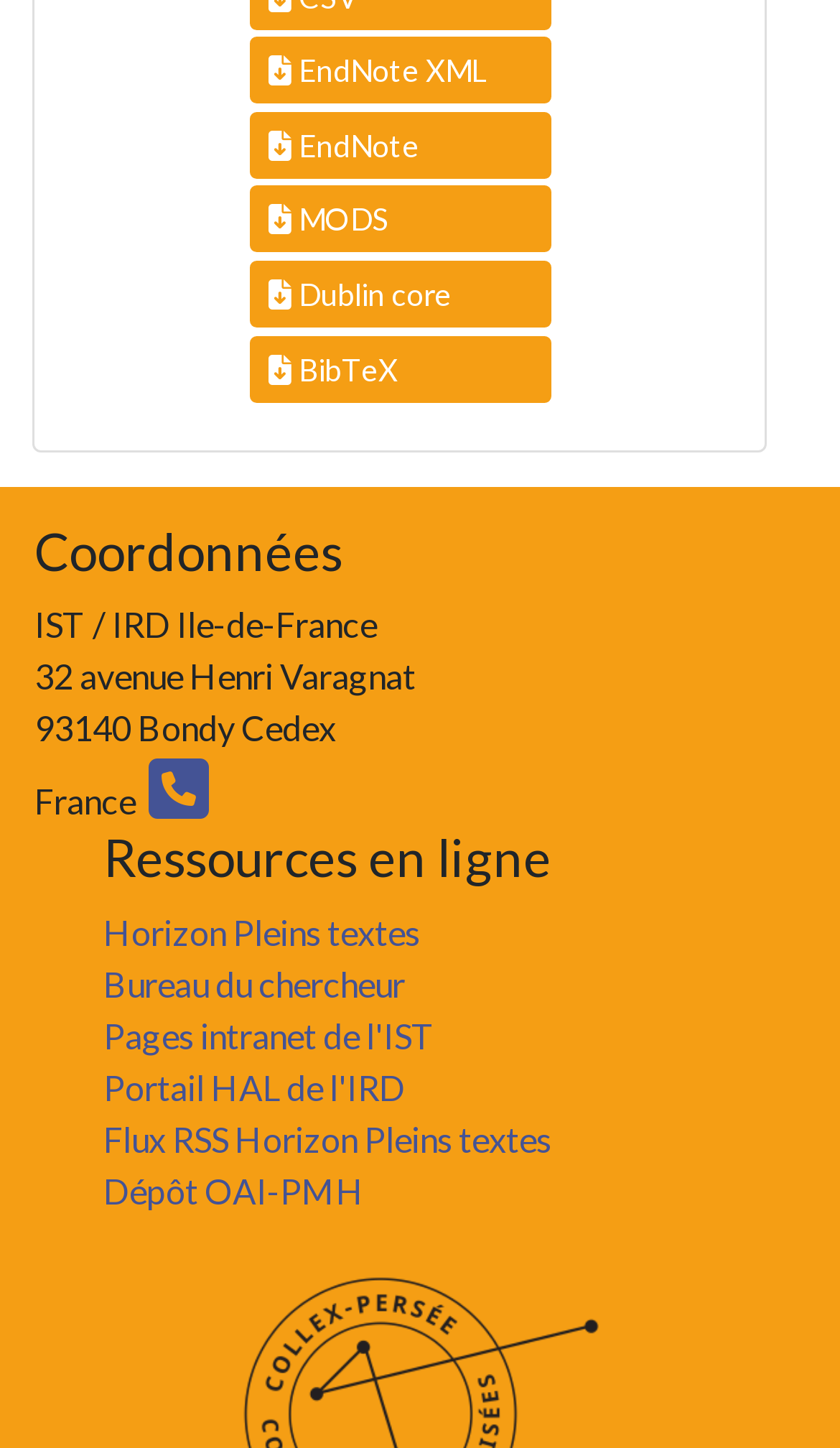Find the bounding box coordinates of the element's region that should be clicked in order to follow the given instruction: "Click EndNote XML". The coordinates should consist of four float numbers between 0 and 1, i.e., [left, top, right, bottom].

[0.092, 0.023, 0.859, 0.074]